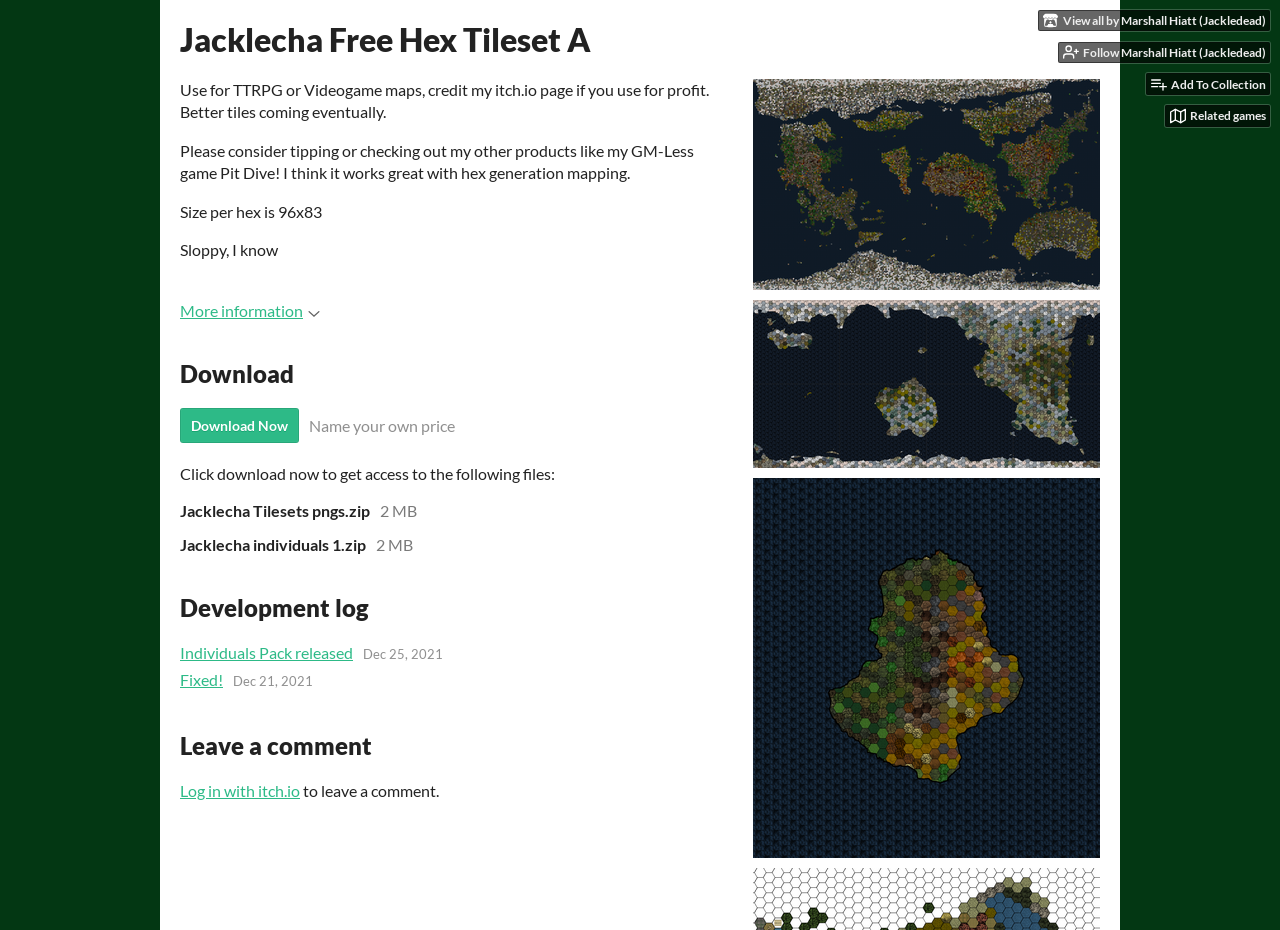What is the file format of the downloadable tileset?
Kindly answer the question with as much detail as you can.

I found the answer by looking at the strong element that says 'Jacklecha Tilesets pngs.zip' which is located in the 'Download' section of the webpage.